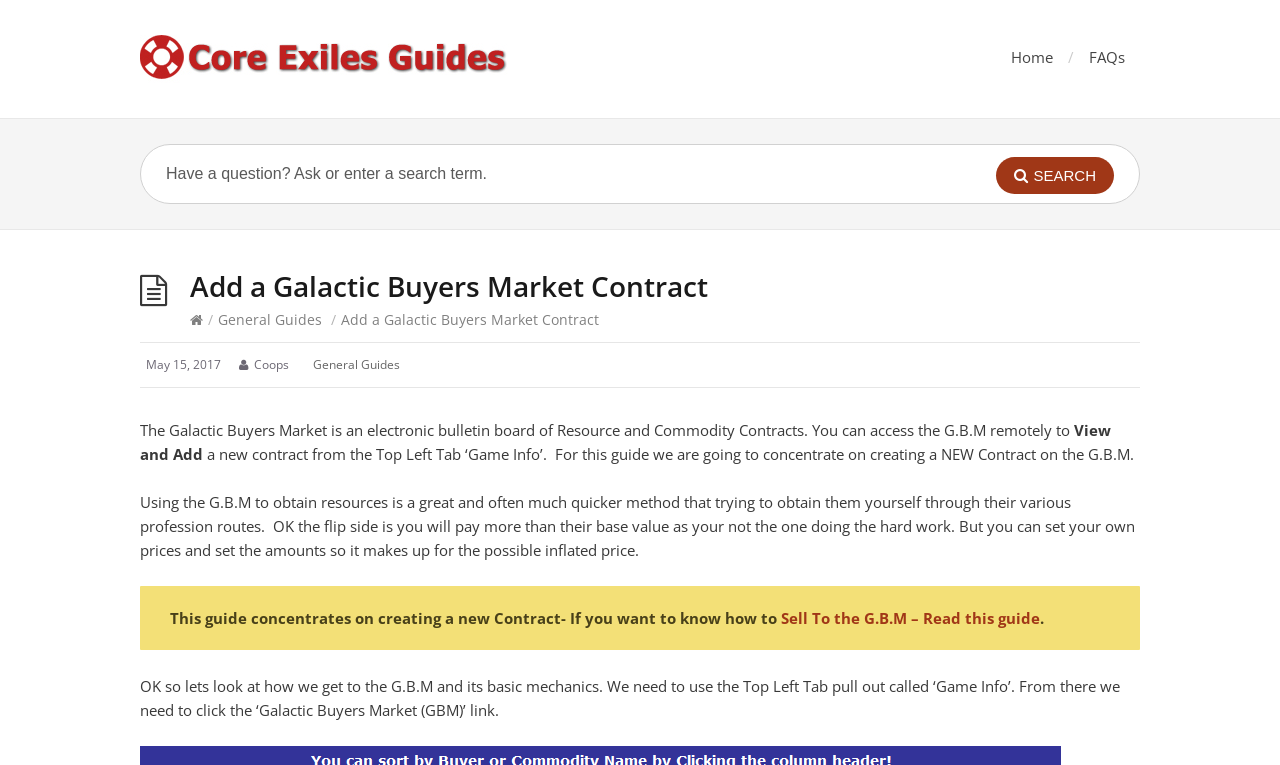Find the bounding box coordinates of the area that needs to be clicked in order to achieve the following instruction: "Go to home page". The coordinates should be specified as four float numbers between 0 and 1, i.e., [left, top, right, bottom].

[0.79, 0.061, 0.823, 0.088]